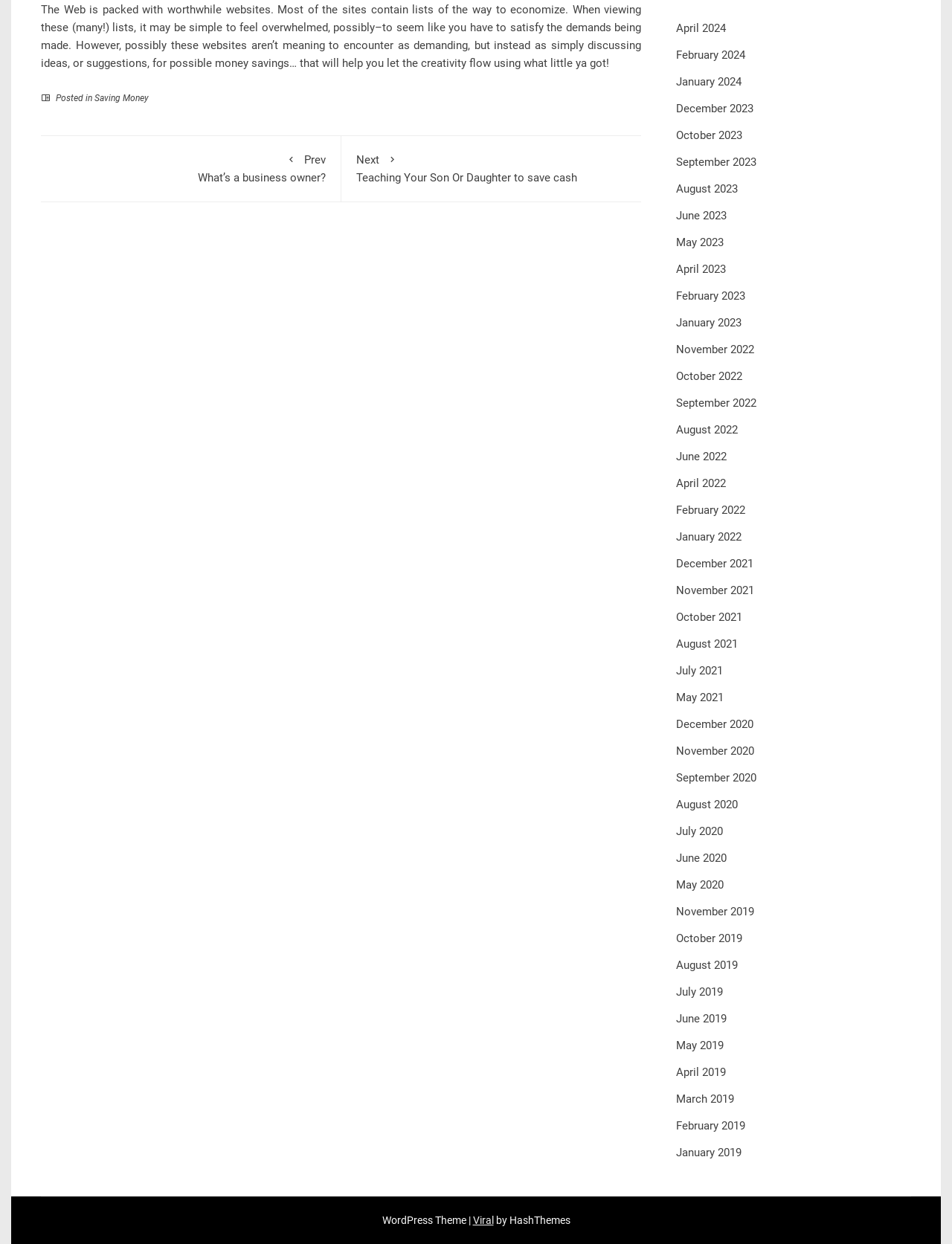Provide the bounding box coordinates for the specified HTML element described in this description: "PrevWhat’s a business owner?". The coordinates should be four float numbers ranging from 0 to 1, in the format [left, top, right, bottom].

[0.059, 0.121, 0.342, 0.148]